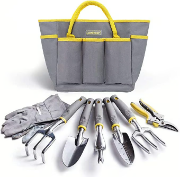Give an in-depth description of the image.

This image showcases the Jardineer Garden Tools Set, a comprehensive 8-piece heavy-duty gardening kit designed for both men and women. The set is neatly arranged and includes various essential tools for gardening, all stored within a stylish gray tote bag with vibrant yellow accents. Accompanying the tools are a pair of protective gardening gloves, ensuring comfort and safety during use. This organized setup is ideal for gardening enthusiasts looking for a practical and visually appealing way to keep their tools handy. The image emphasizes the durability and functionality of the tools, making it a perfect gift for anyone passionate about gardening.